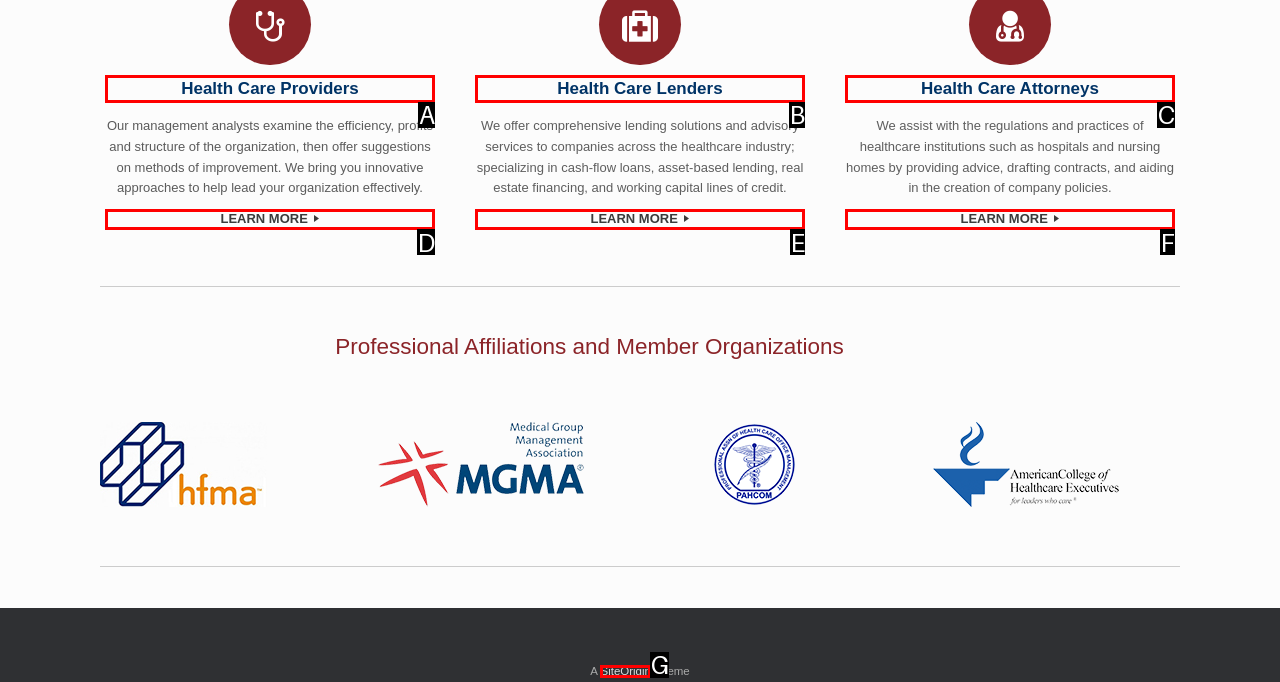From the given options, choose the HTML element that aligns with the description: woodshop. Respond with the letter of the selected element.

None